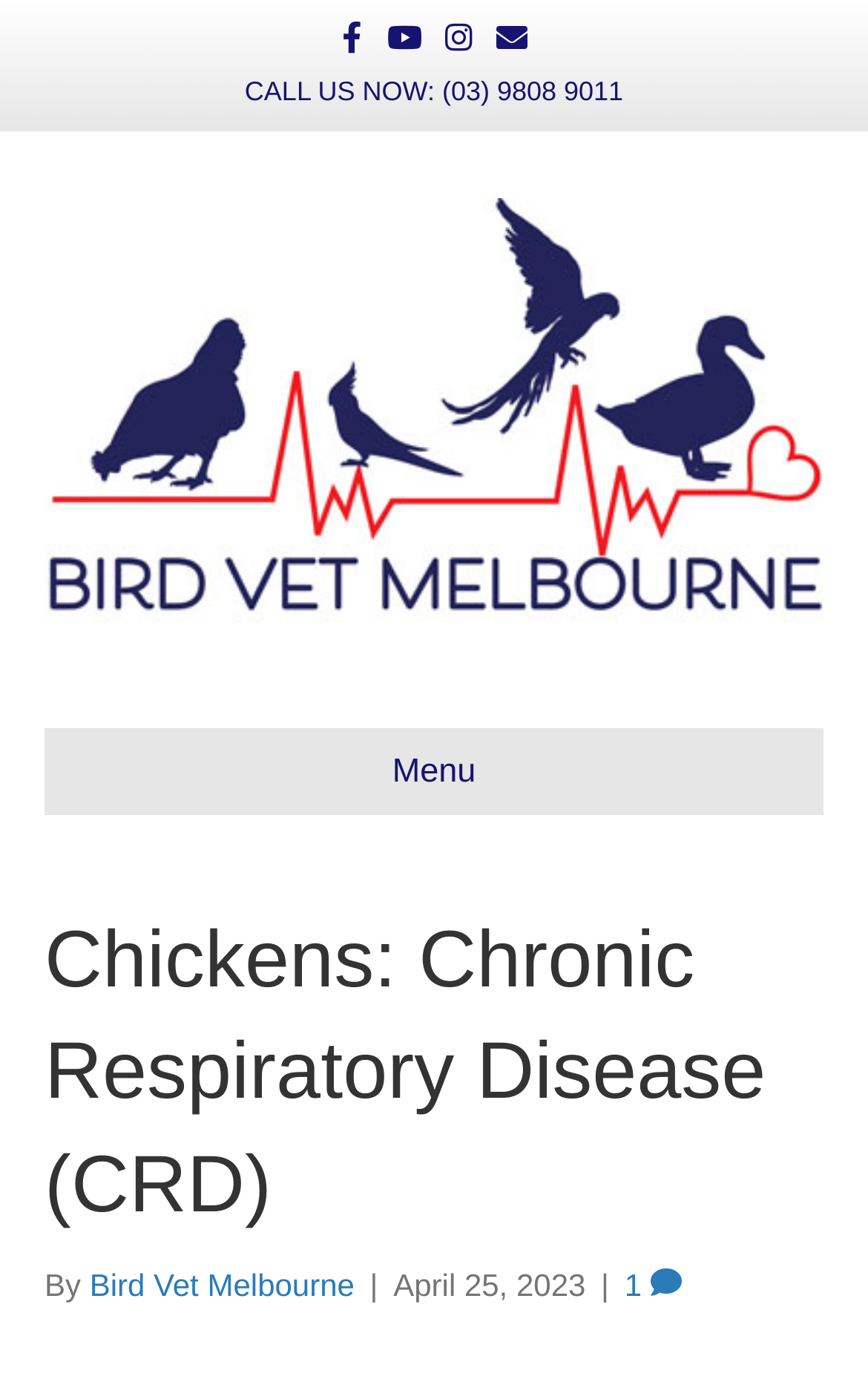Identify the bounding box for the given UI element using the description provided. Coordinates should be in the format (top-left x, top-left y, bottom-right x, bottom-right y) and must be between 0 and 1. Here is the description: Instagram

[0.497, 0.015, 0.559, 0.037]